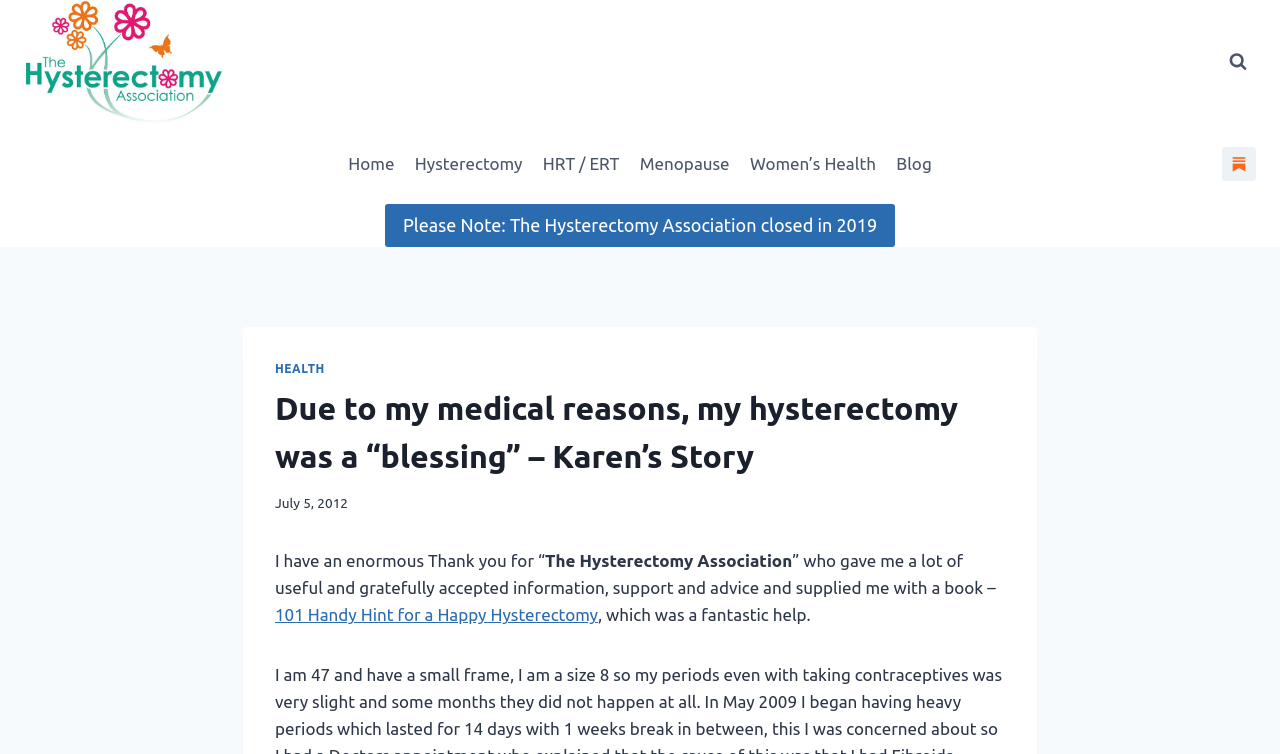What is the date of the article?
Based on the image, give a concise answer in the form of a single word or short phrase.

July 5, 2012